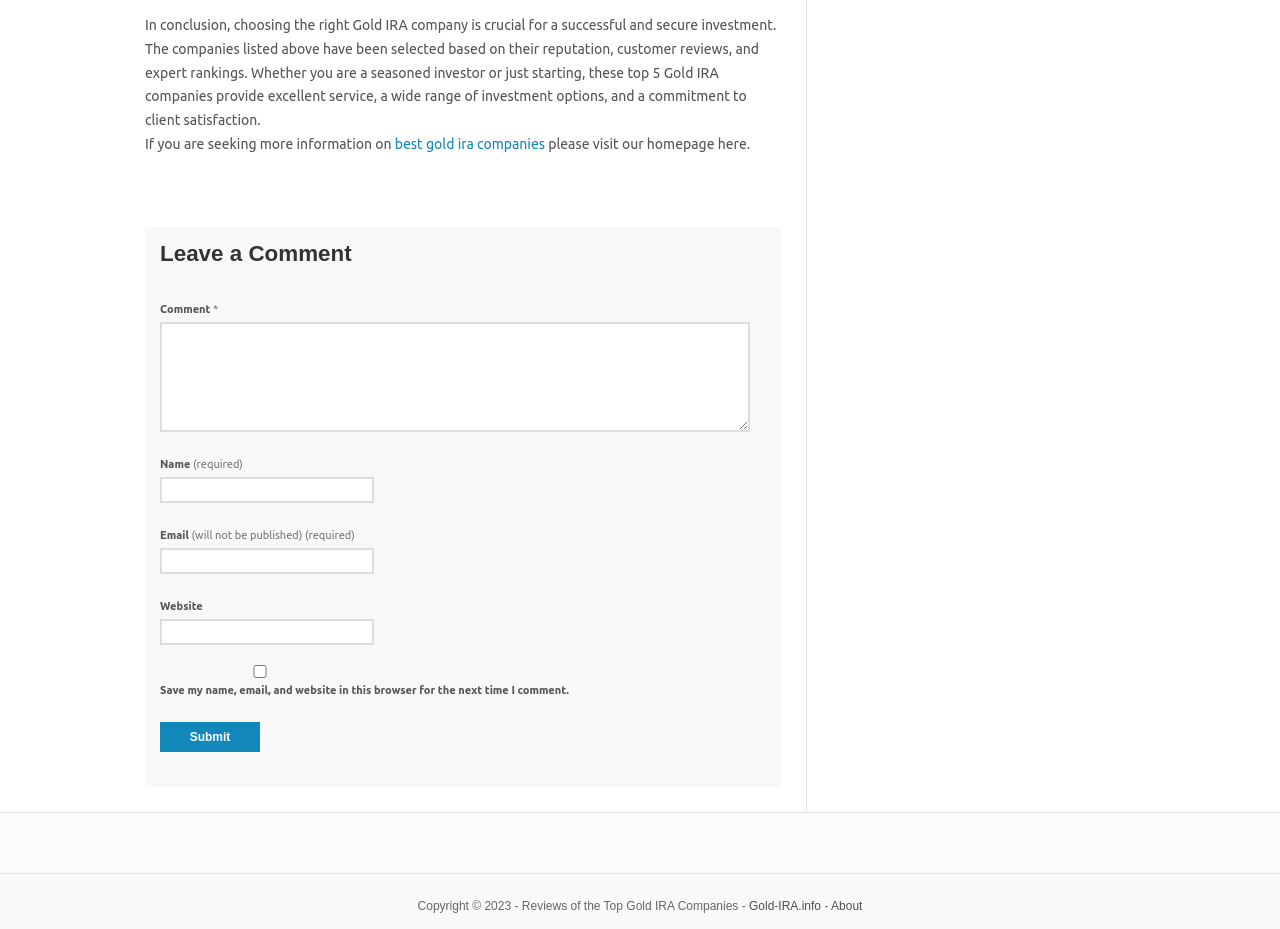Identify the bounding box coordinates of the area you need to click to perform the following instruction: "Enter a comment".

[0.125, 0.347, 0.586, 0.465]